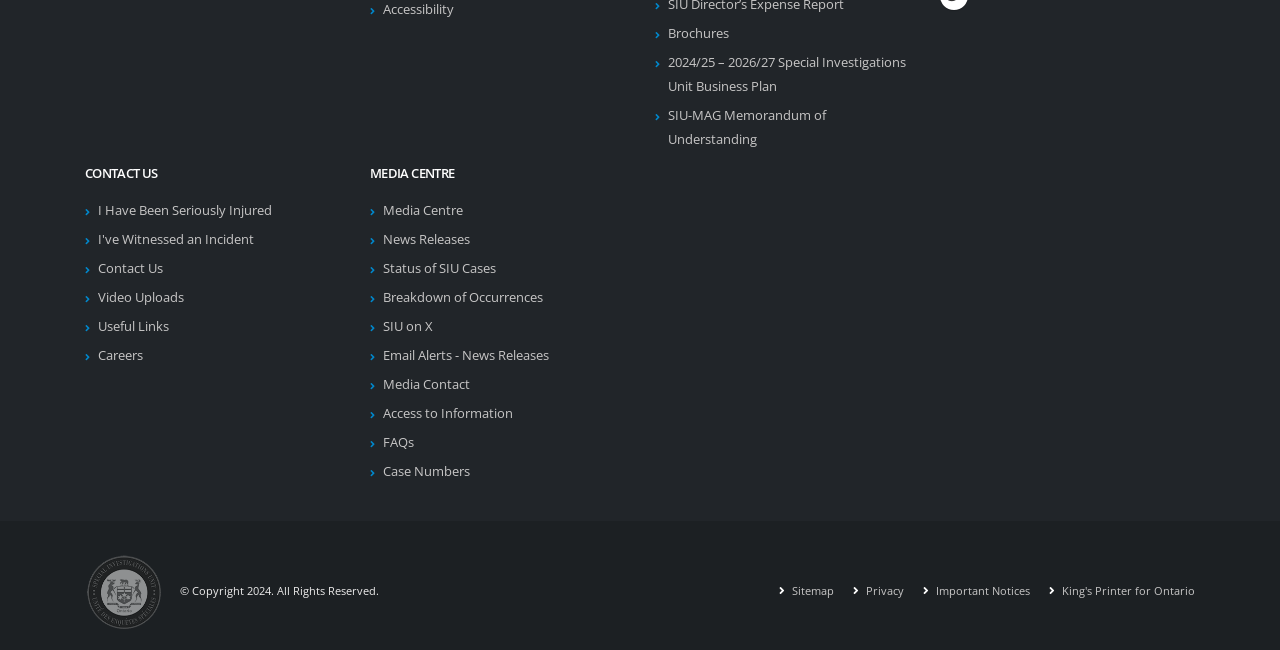Please answer the following question using a single word or phrase: 
What is the text above the 'SIU' logo?

None